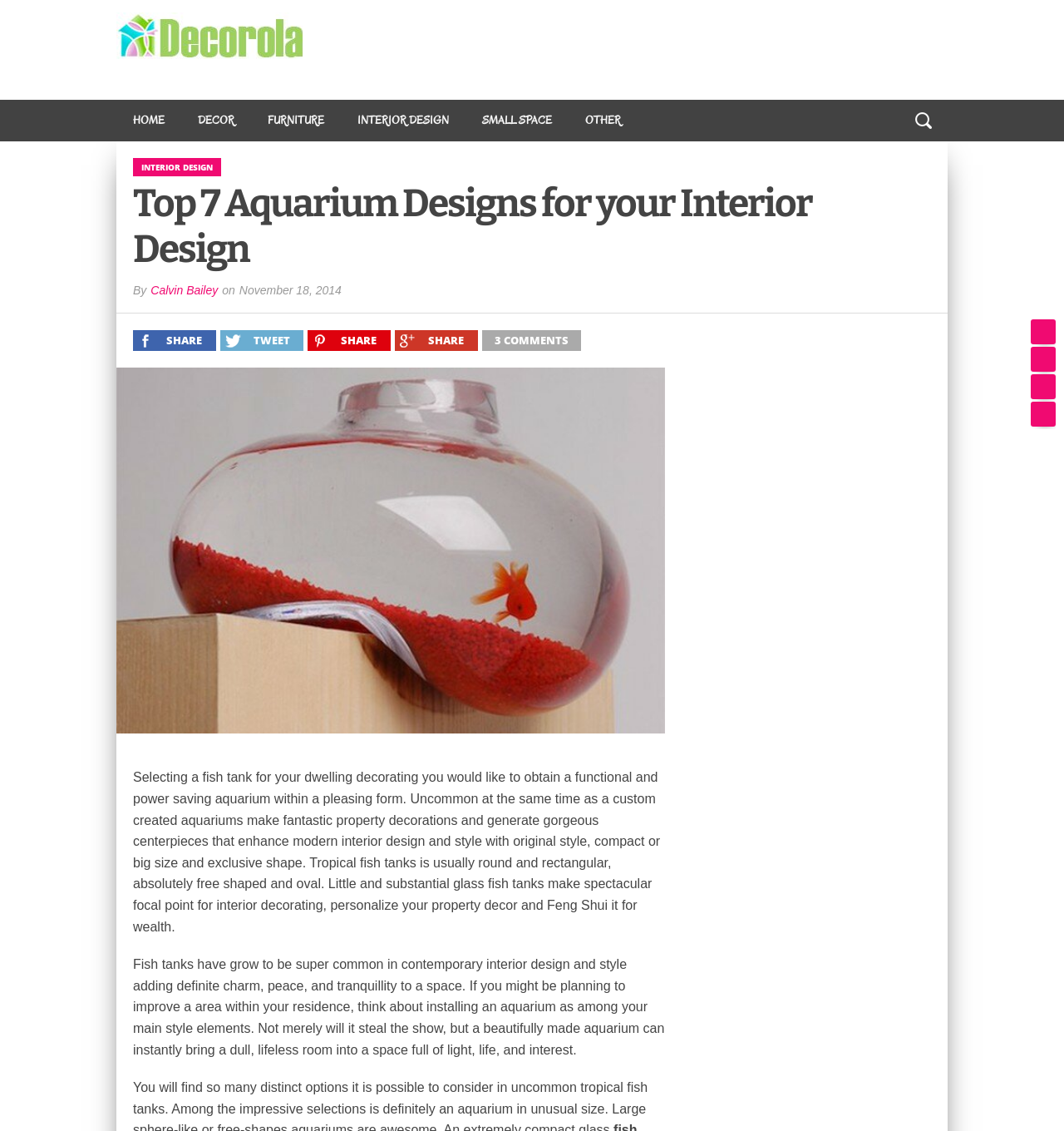Please find and generate the text of the main header of the webpage.

Top 7 Aquarium Designs for your Interior Design